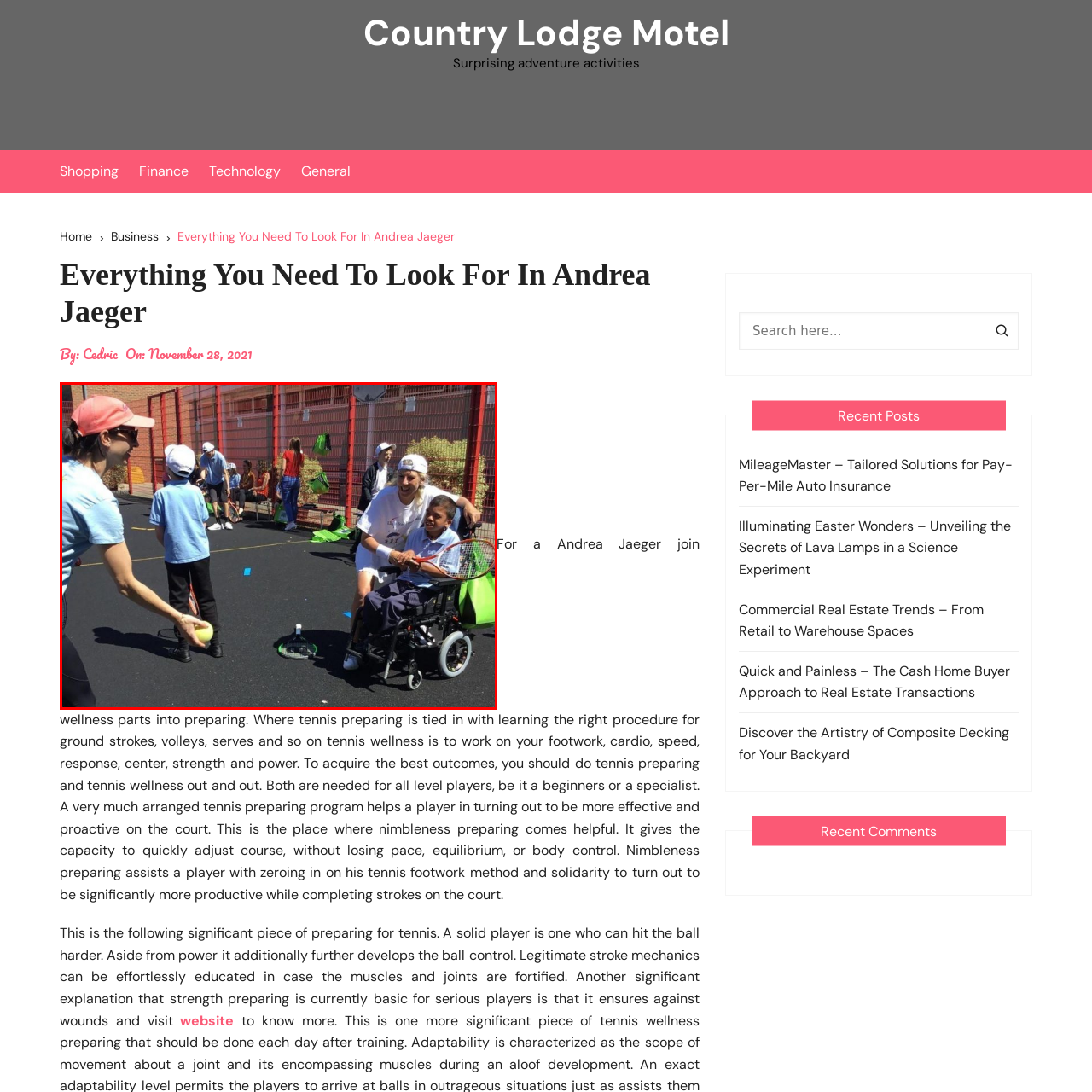Observe the image segment inside the red bounding box and answer concisely with a single word or phrase: What is the girl in the wheelchair holding?

A racket